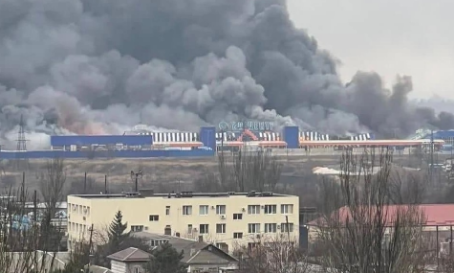What type of buildings are in the foreground?
Please provide a comprehensive answer based on the information in the image.

The caption describes the foreground of the image as featuring 'a series of low-rise buildings', which suggests that the buildings in the immediate area are not tall or high-rise structures.